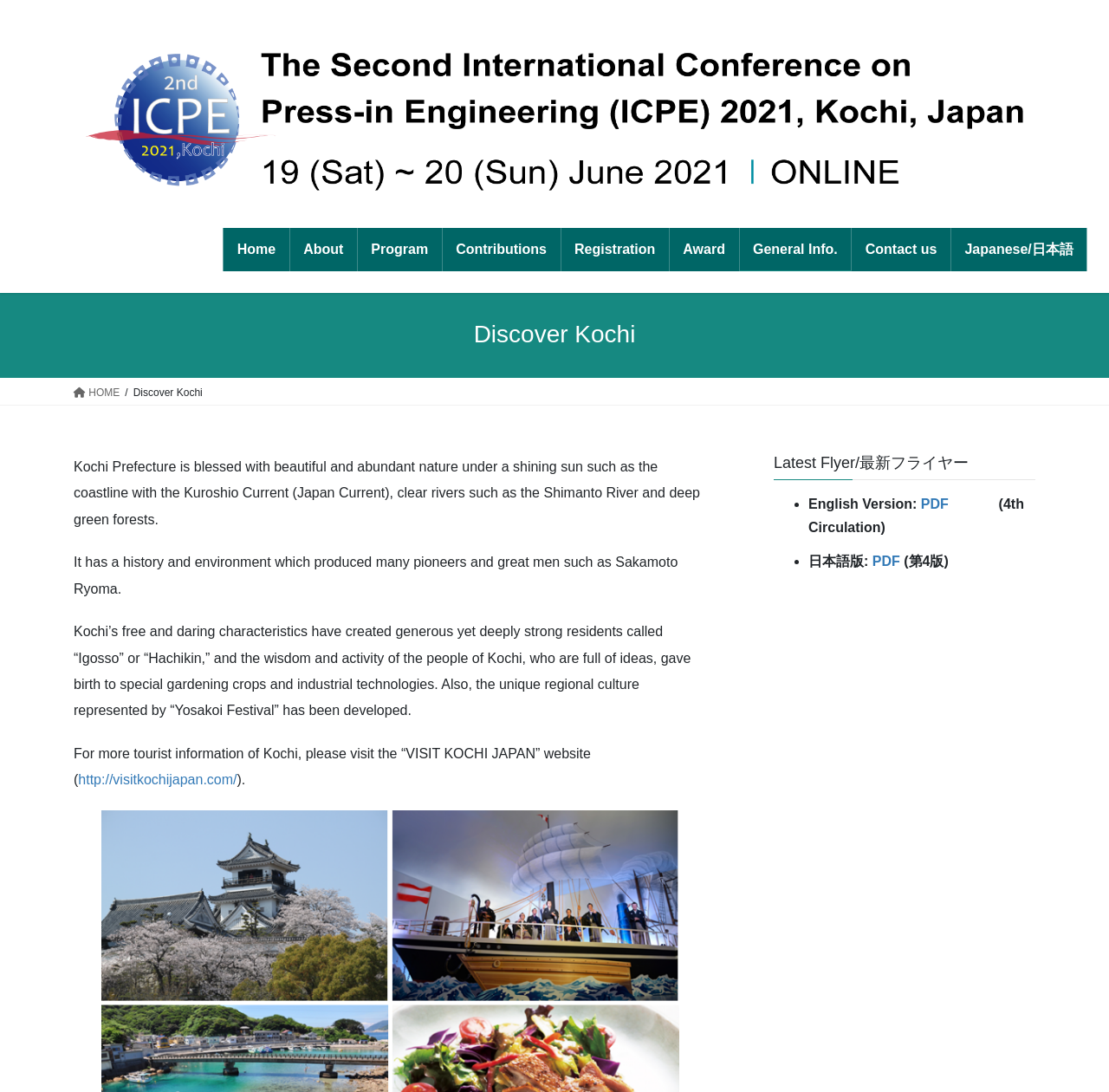What is the name of the festival mentioned on this webpage?
Please provide a single word or phrase in response based on the screenshot.

Yosakoi Festival